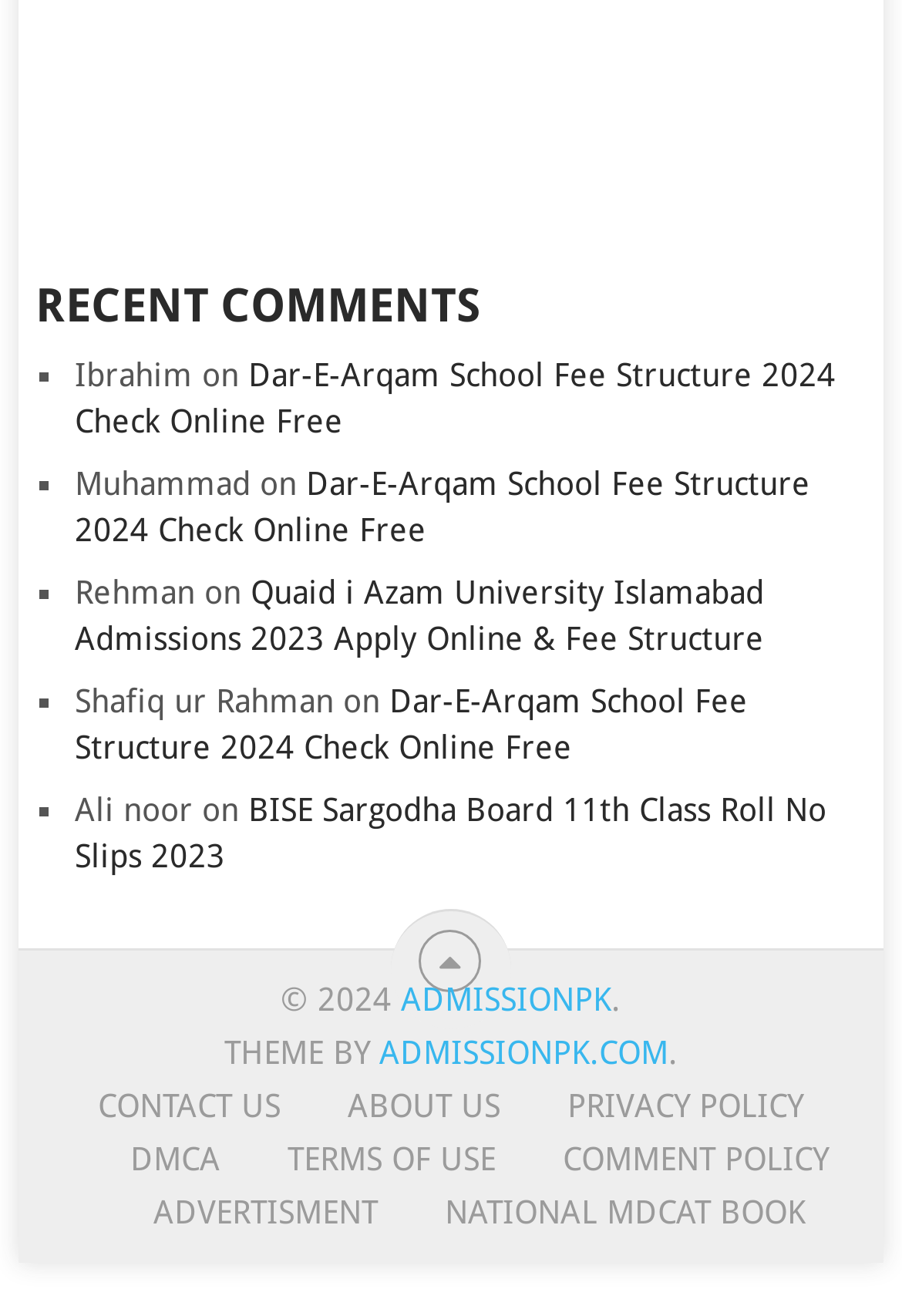Please identify the bounding box coordinates for the region that you need to click to follow this instruction: "view recent comments".

[0.039, 0.215, 0.961, 0.25]